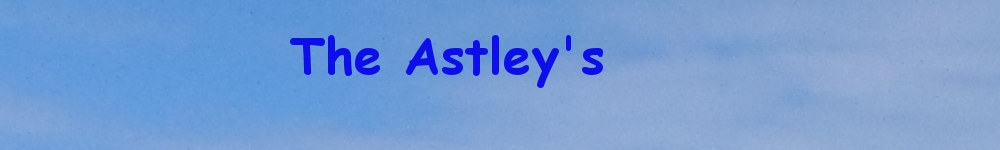Depict the image with a detailed narrative.

The image features a bold, colorful title that reads "The Astley's," presented in a bright blue font against a soft blue background. This visually appealing design likely represents the Astley family, tying into the content of the webpage which discusses the humorous concept of 'deficient noun disease,' a playful ailment affecting parents, particularly mothers, as they struggle to remember names and everyday objects amidst the chaos of family life. The lighthearted theme is accentuated by the cheerful colors, making it a fitting introduction to the amusing narrative surrounding the challenges and joys of parenting.